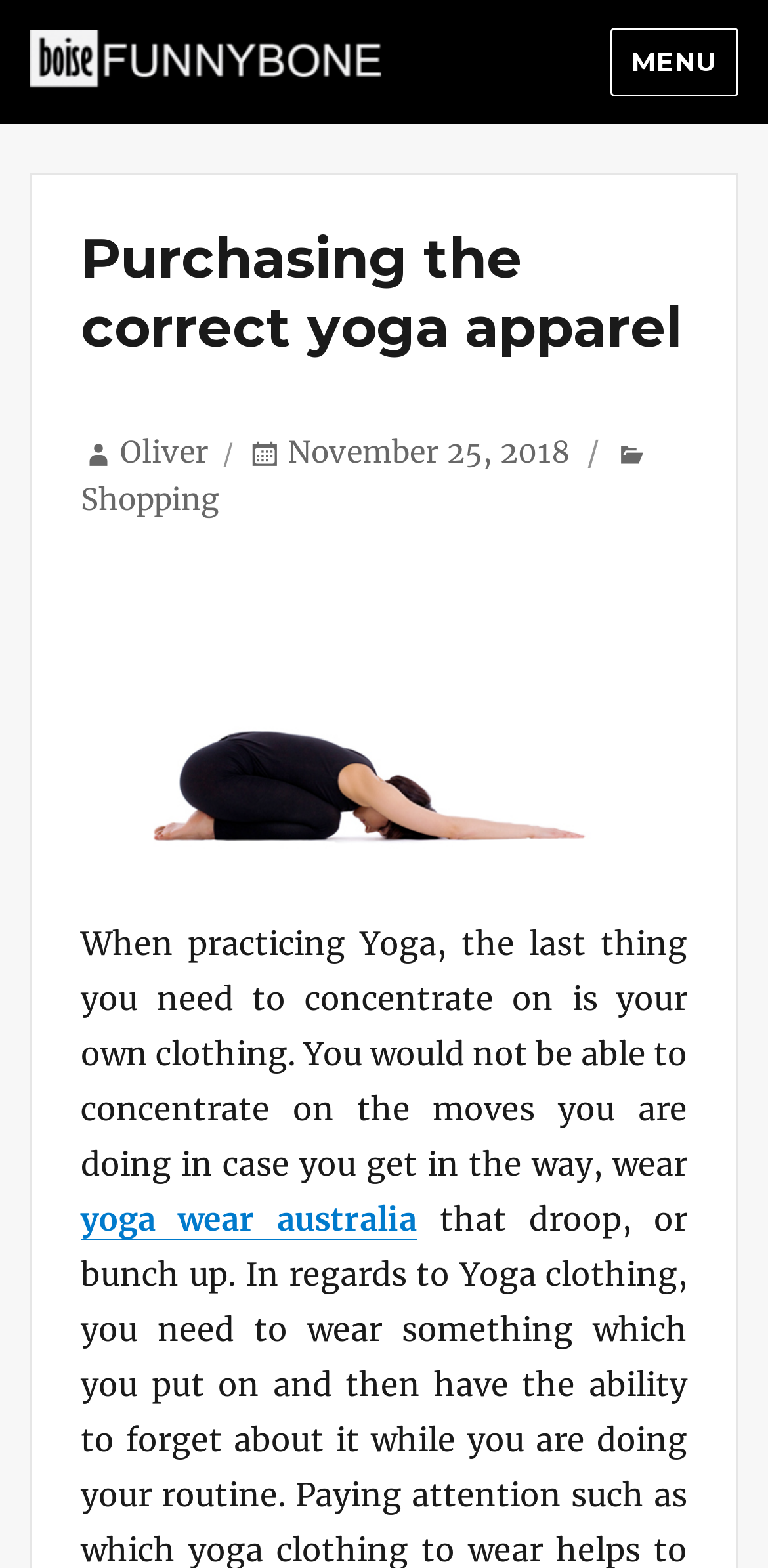Is the menu expanded?
Refer to the screenshot and respond with a concise word or phrase.

No